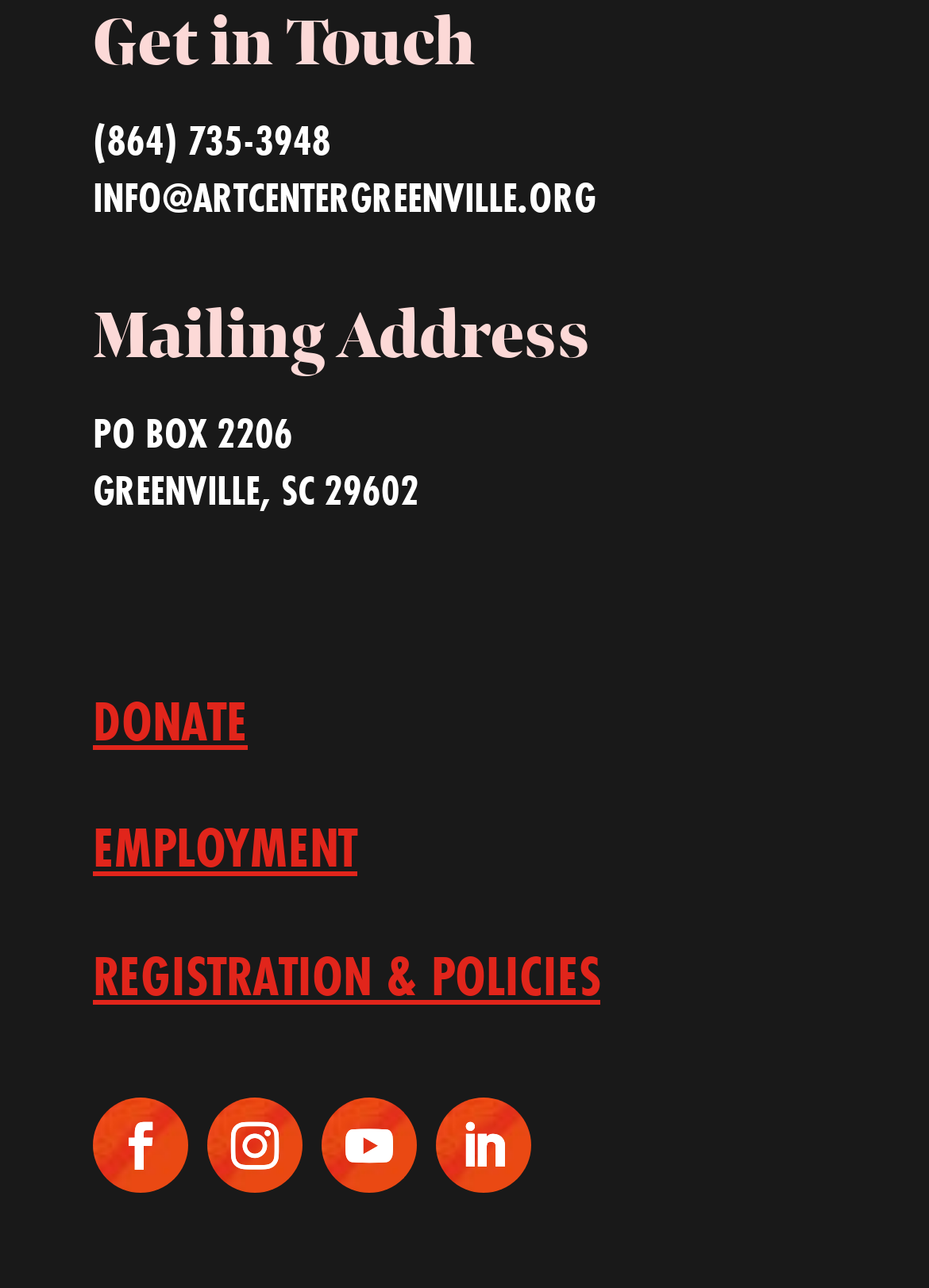Give a one-word or phrase response to the following question: What are the three main sections present?

Get in Touch, DONATE, EMPLOYMENT